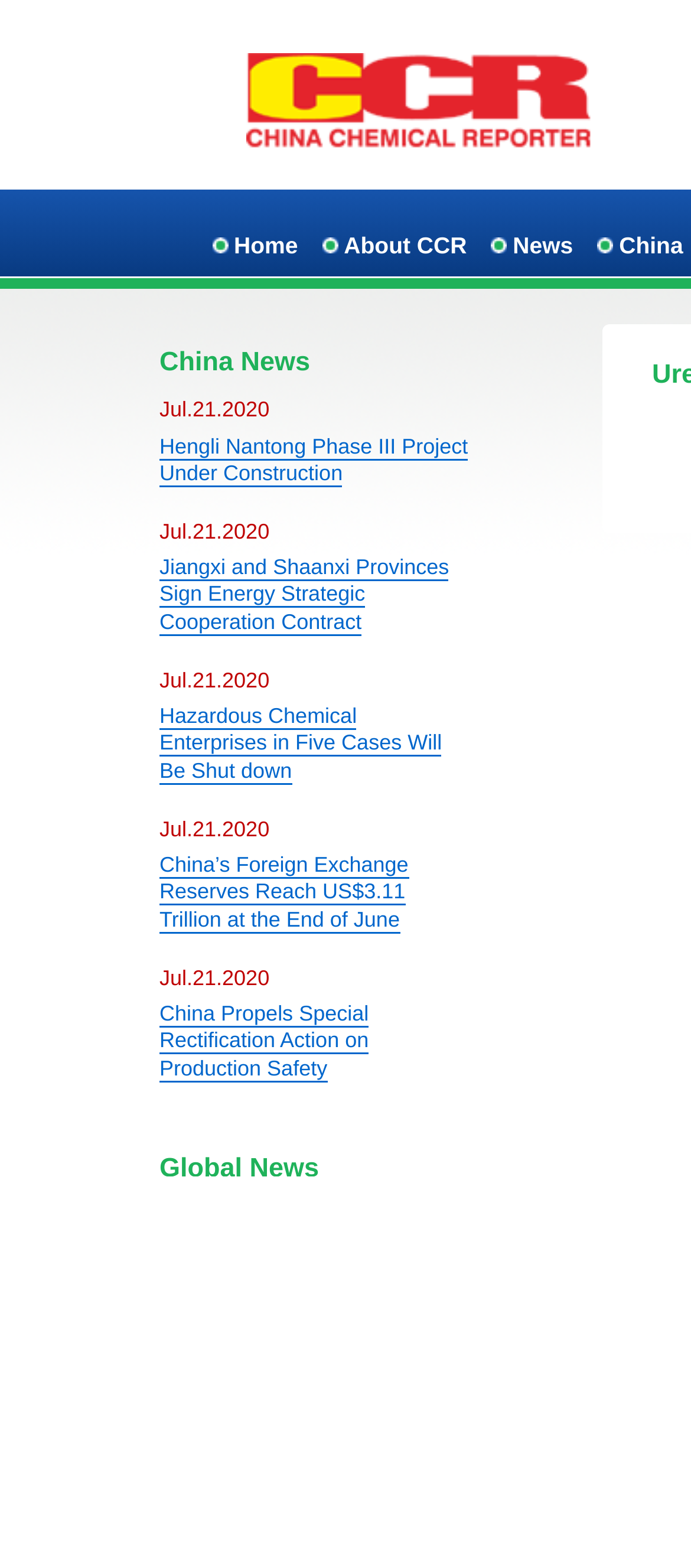What is the time period of the news on this webpage? From the image, respond with a single word or brief phrase.

Jul.16.2020 - Jul.21.2020